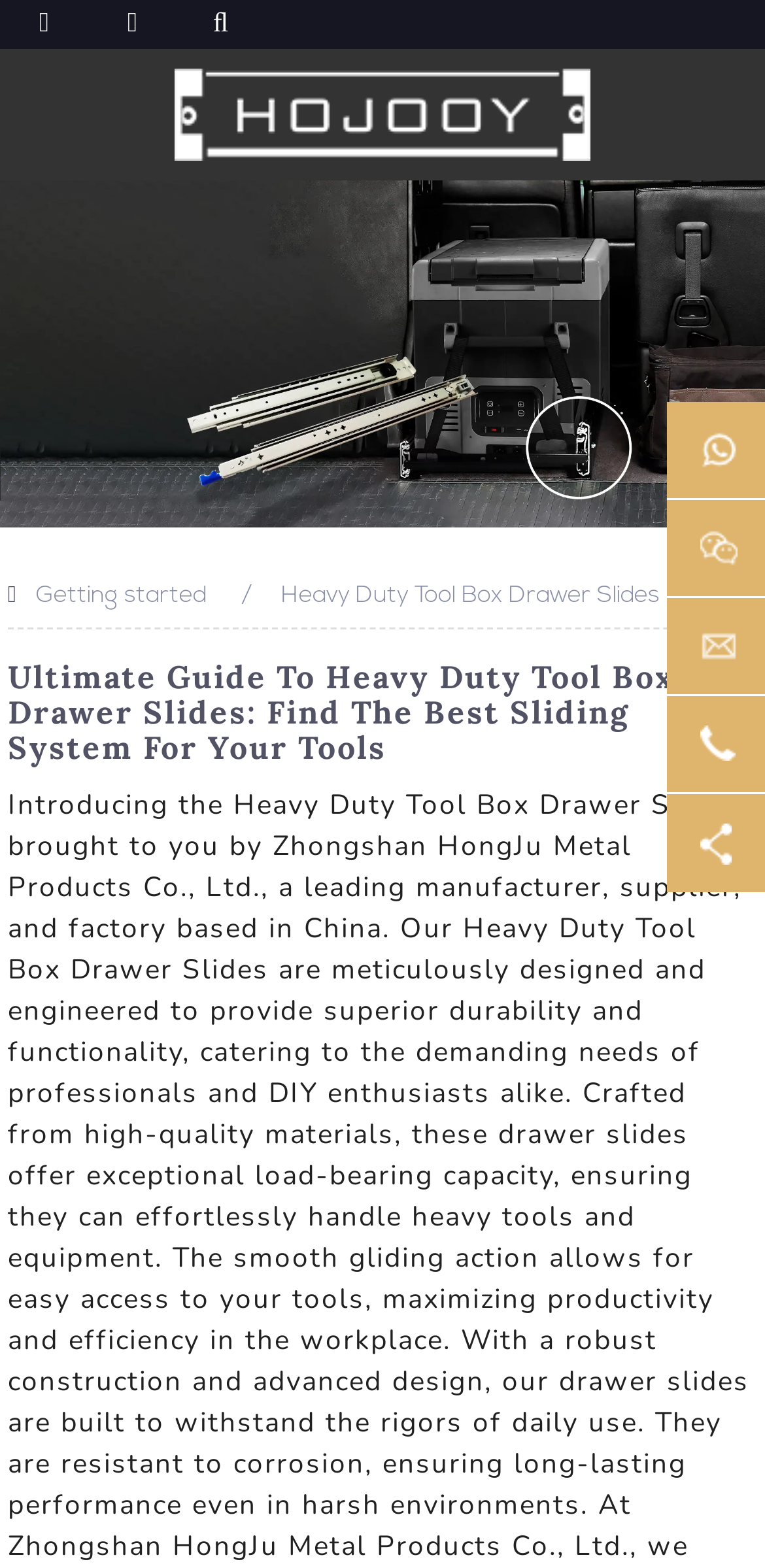Given the description Accessibility statement, predict the bounding box coordinates of the UI element. Ensure the coordinates are in the format (top-left x, top-left y, bottom-right x, bottom-right y) and all values are between 0 and 1.

None